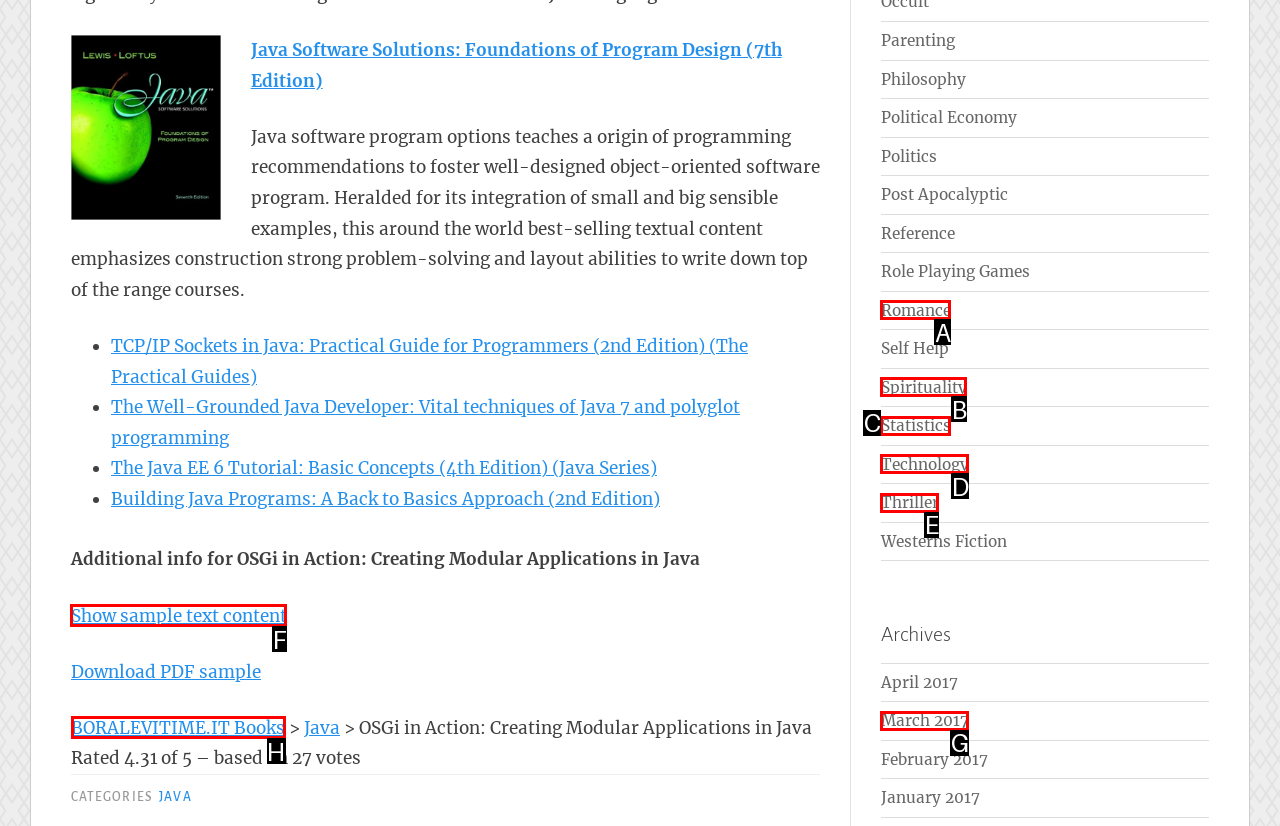Determine which HTML element to click on in order to complete the action: Show sample text content.
Reply with the letter of the selected option.

F